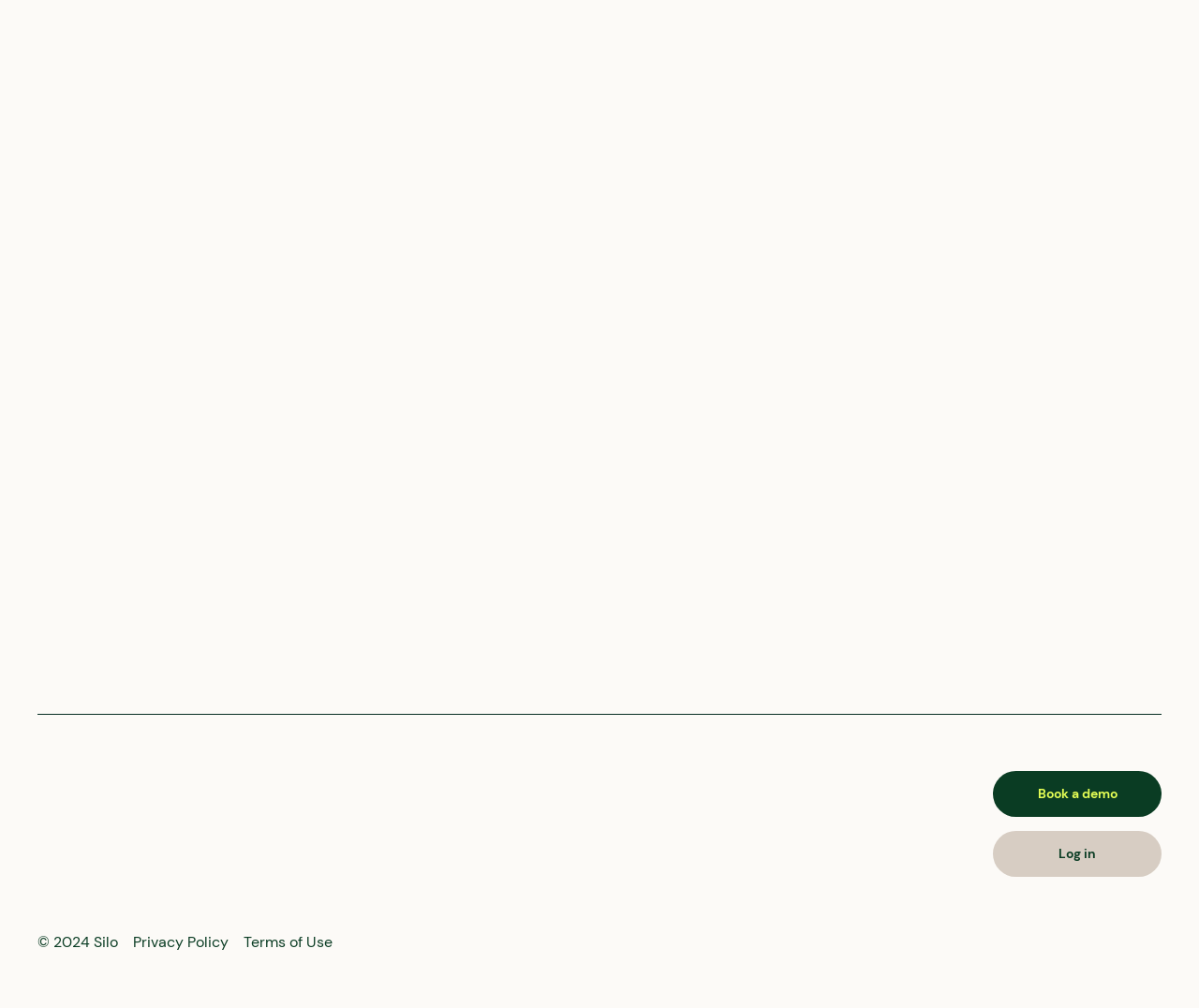Specify the bounding box coordinates of the element's region that should be clicked to achieve the following instruction: "Select business type". The bounding box coordinates consist of four float numbers between 0 and 1, in the format [left, top, right, bottom].

[0.579, 0.387, 0.89, 0.437]